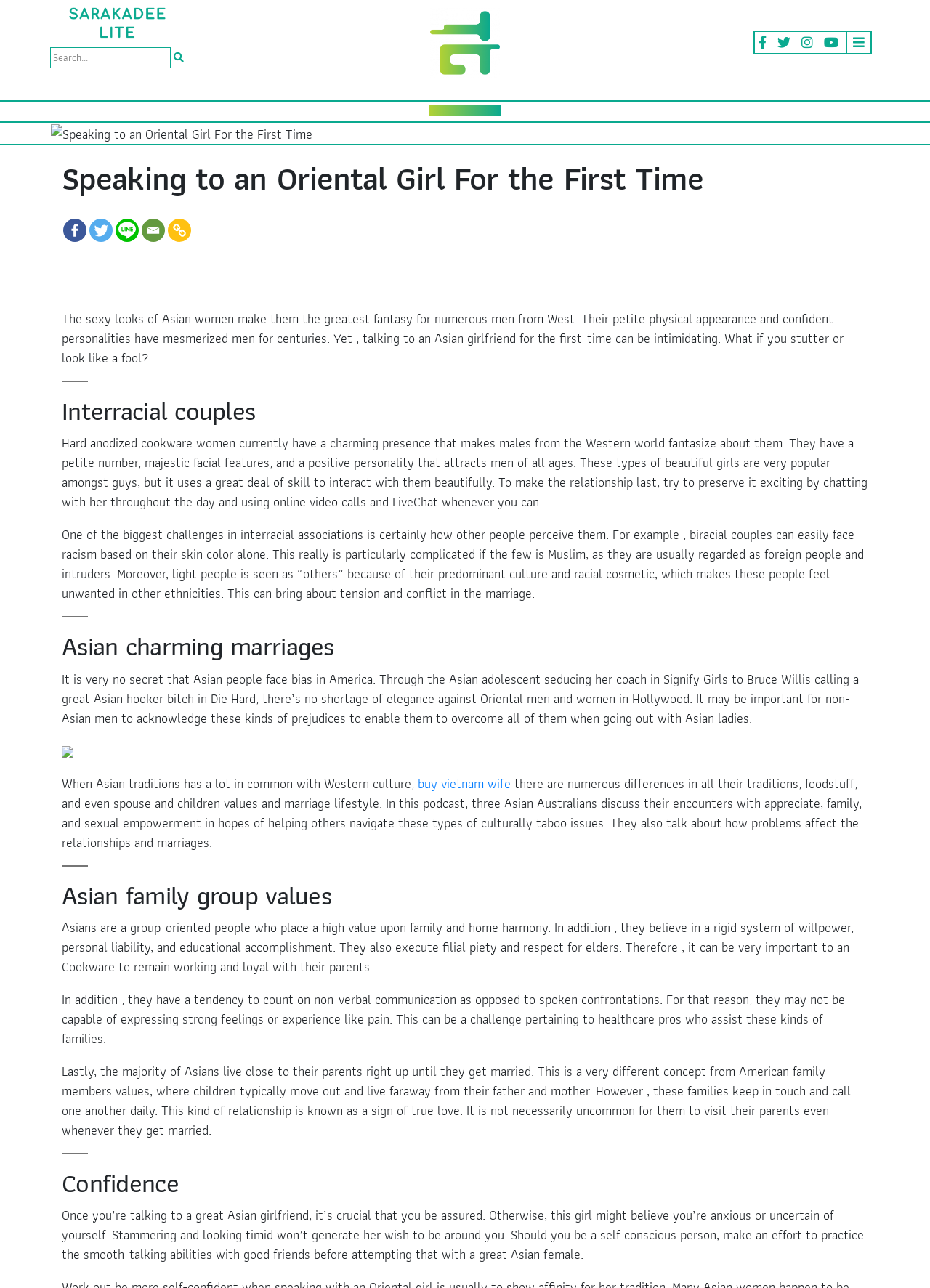What is the tone of the webpage? From the image, respond with a single word or brief phrase.

Informative and advisory